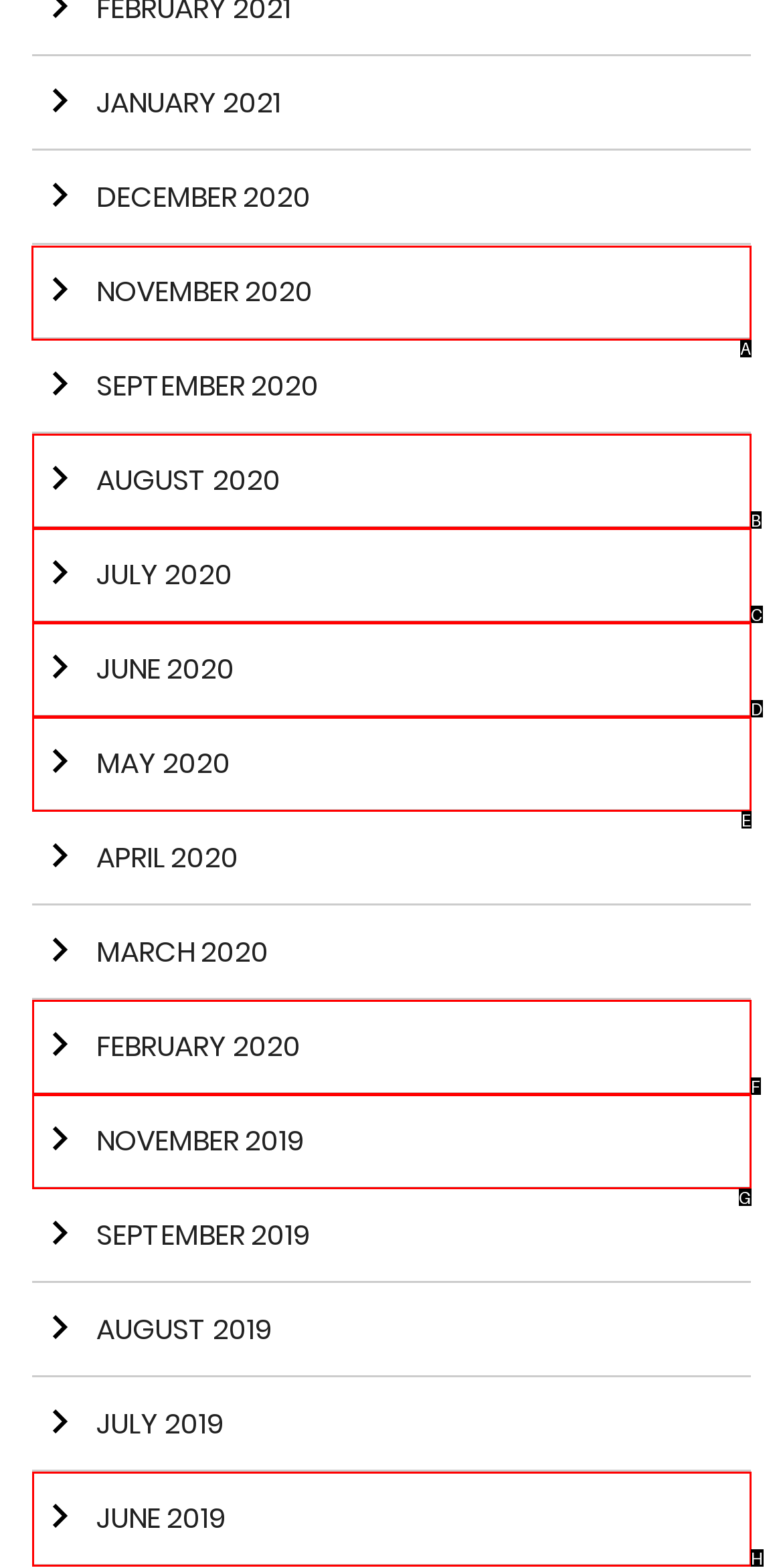For the instruction: View November 2020, which HTML element should be clicked?
Respond with the letter of the appropriate option from the choices given.

A